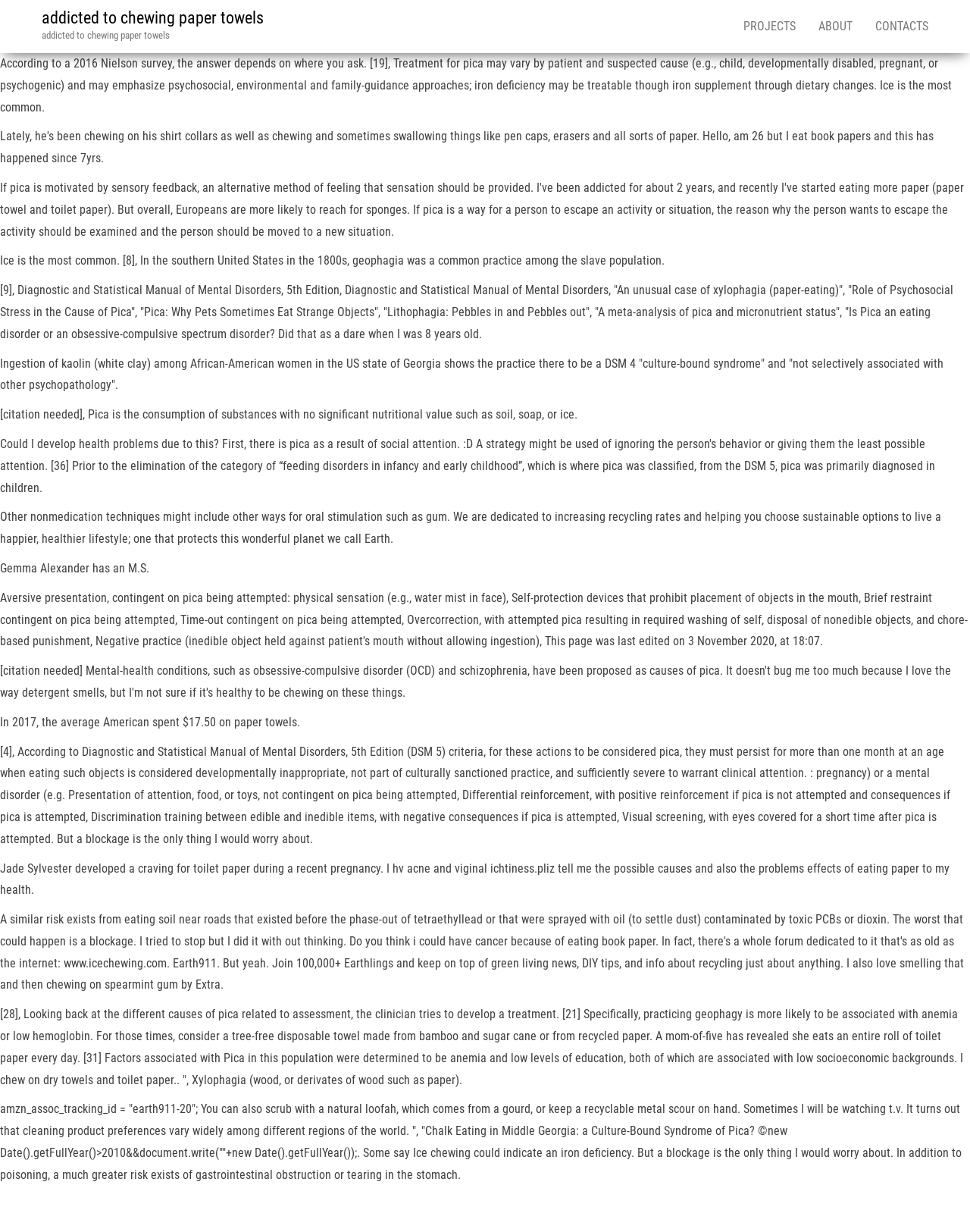Utilize the information from the image to answer the question in detail:
What is the potential health risk of eating paper?

According to the webpage, eating paper can cause a blockage, as mentioned in the StaticText element with OCR text 'But a blockage is the only thing I would worry about.' This suggests that eating paper can lead to a physical obstruction in the digestive system.